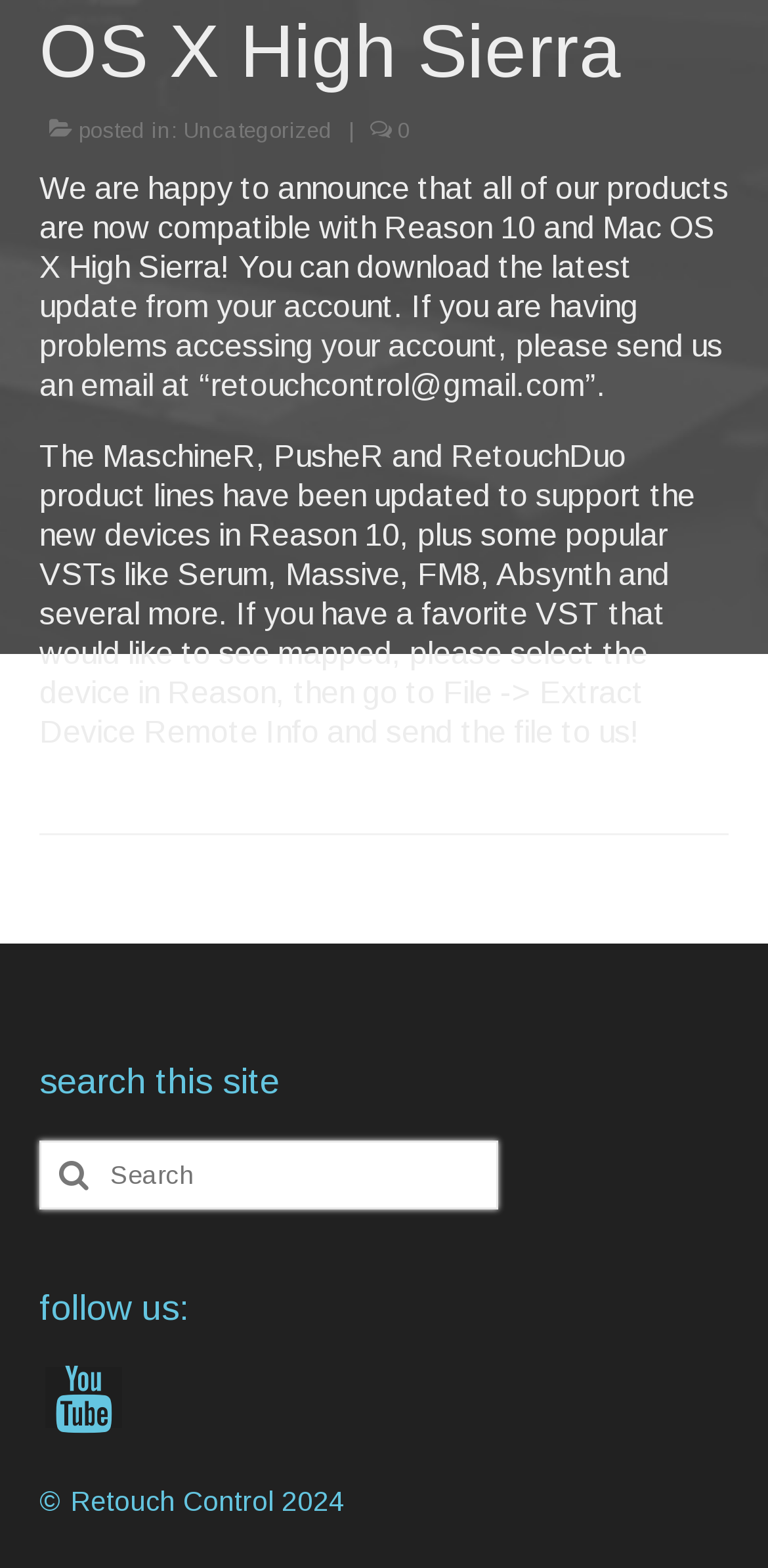Identify the bounding box for the described UI element: "parent_node: Search for:".

[0.051, 0.727, 0.128, 0.771]